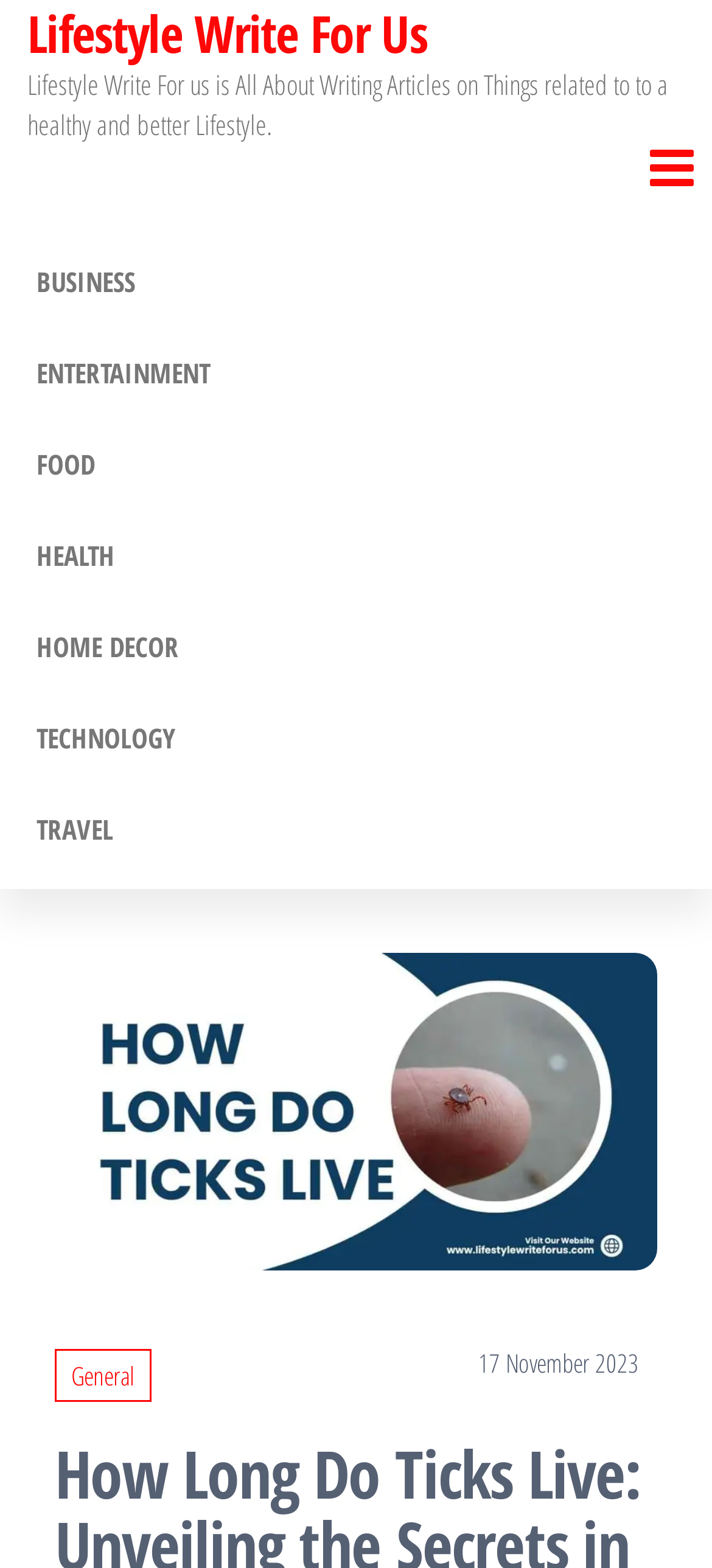Find the bounding box coordinates of the clickable region needed to perform the following instruction: "Click on the HEALTH link". The coordinates should be provided as four float numbers between 0 and 1, i.e., [left, top, right, bottom].

[0.0, 0.324, 1.0, 0.382]